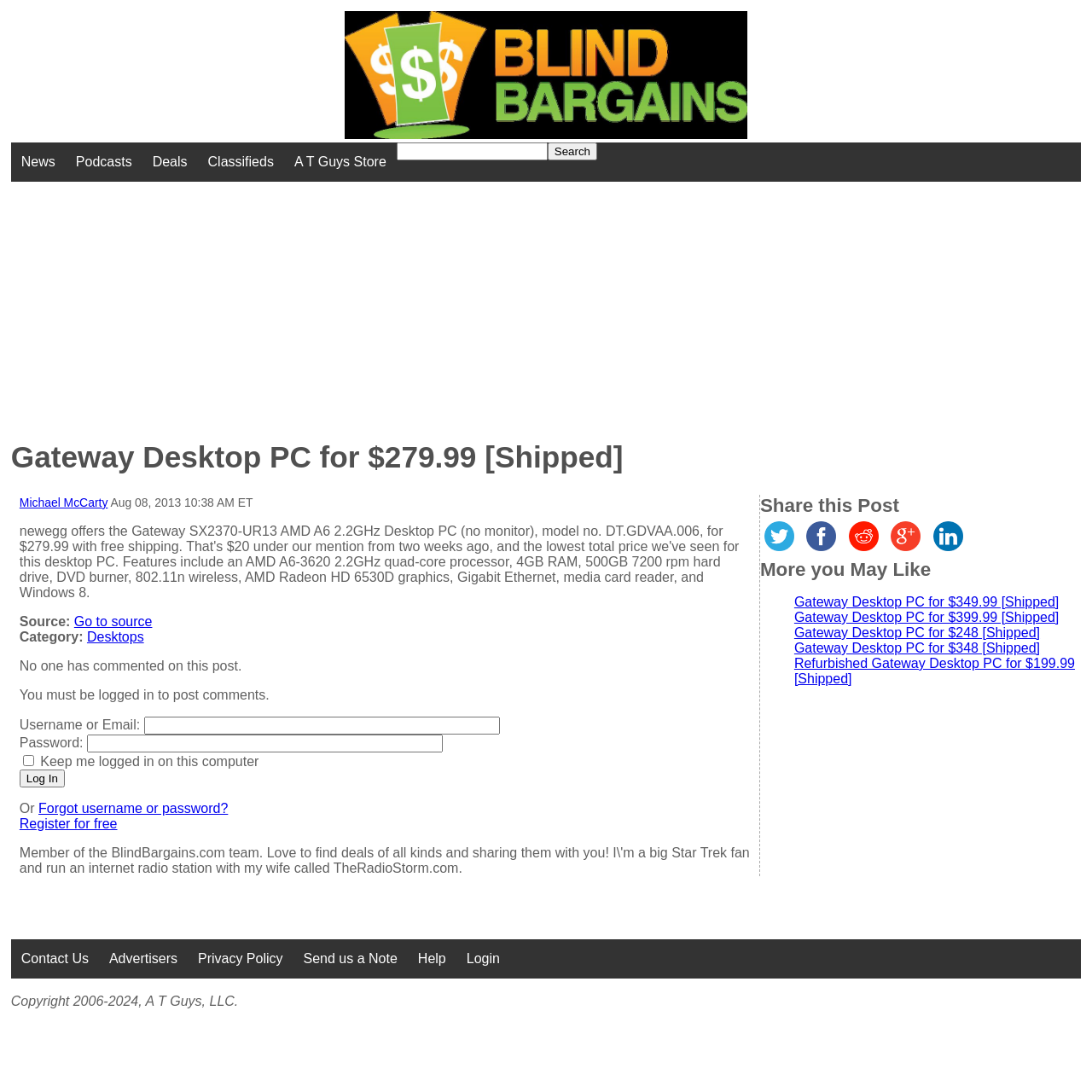How many similar products are listed?
Using the image as a reference, answer with just one word or a short phrase.

5